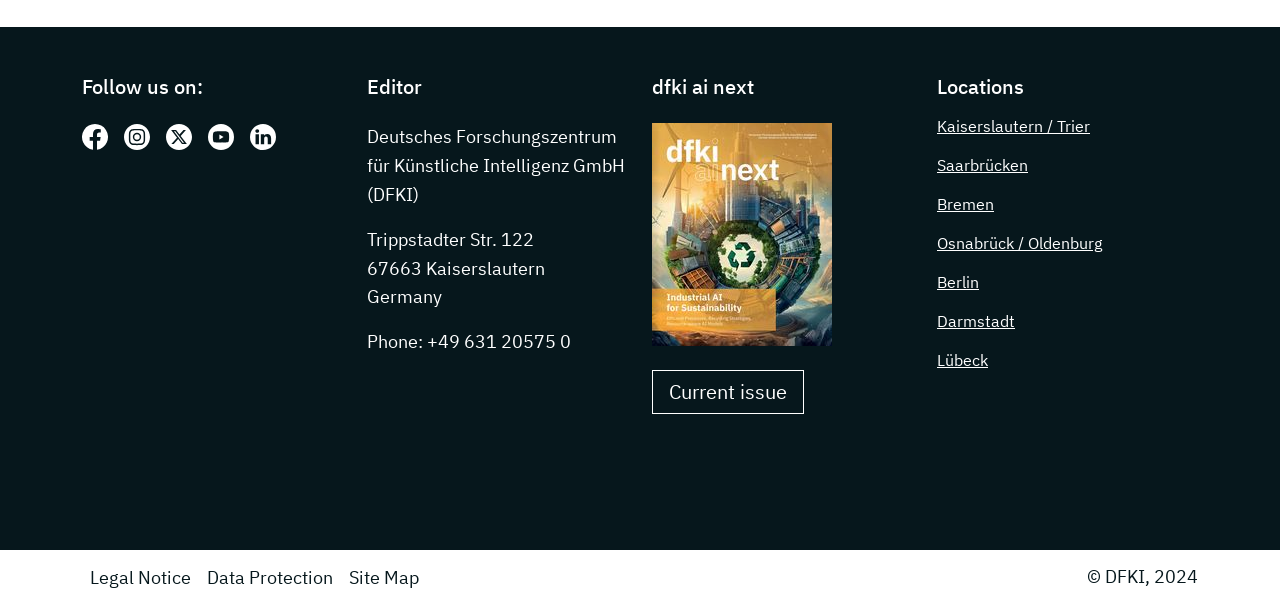Determine the bounding box coordinates for the region that must be clicked to execute the following instruction: "Read legal notice".

[0.064, 0.923, 0.155, 0.987]